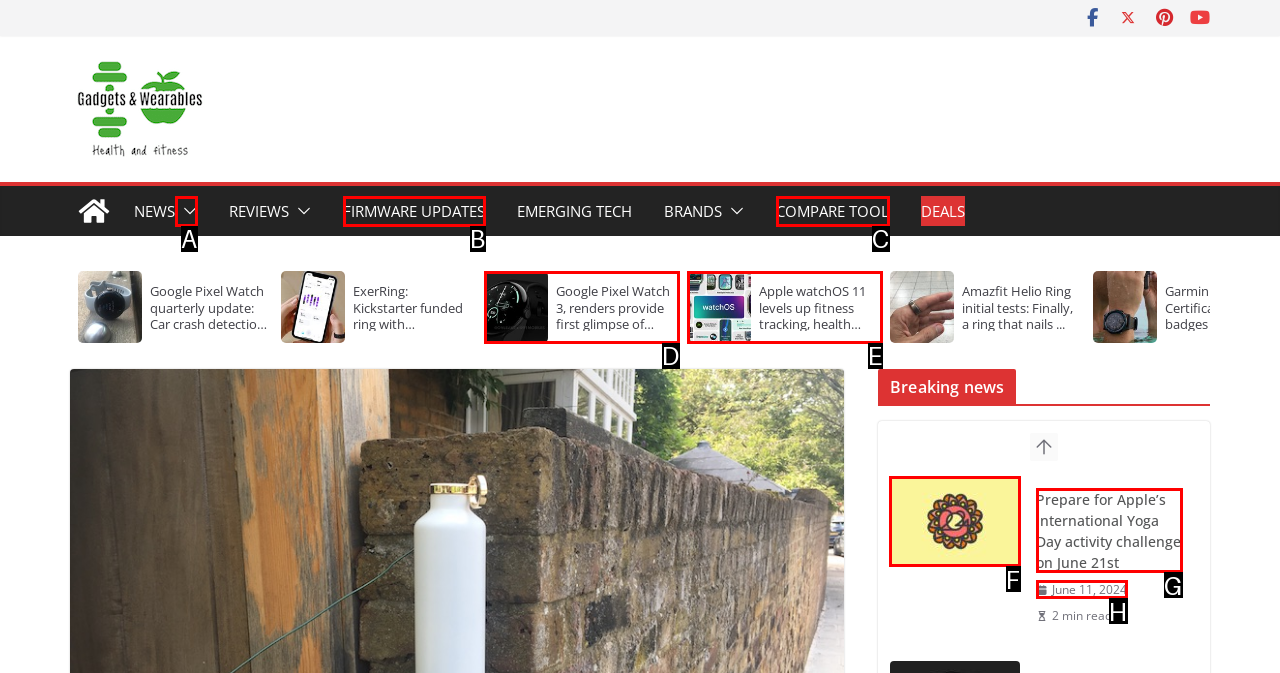Tell me which one HTML element I should click to complete this task: Click on the 'Google Pixel Watch 3' link Answer with the option's letter from the given choices directly.

F